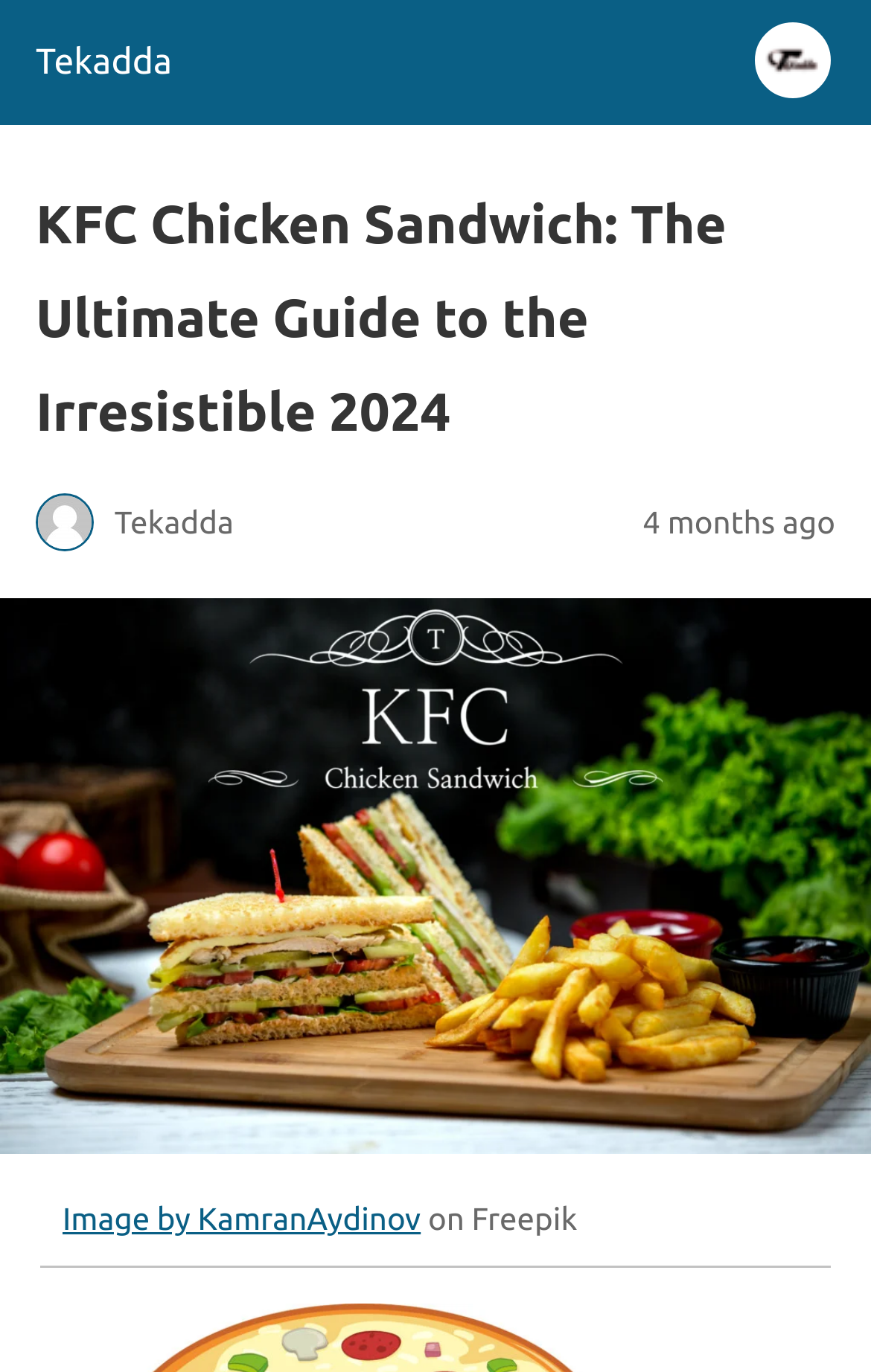Who is the photographer of the image?
Refer to the image and give a detailed answer to the question.

The photographer of the image is KamranAydinov, as indicated by the link 'Image by KamranAydinov' located below the image, with bounding box coordinates [0.072, 0.875, 0.483, 0.901].